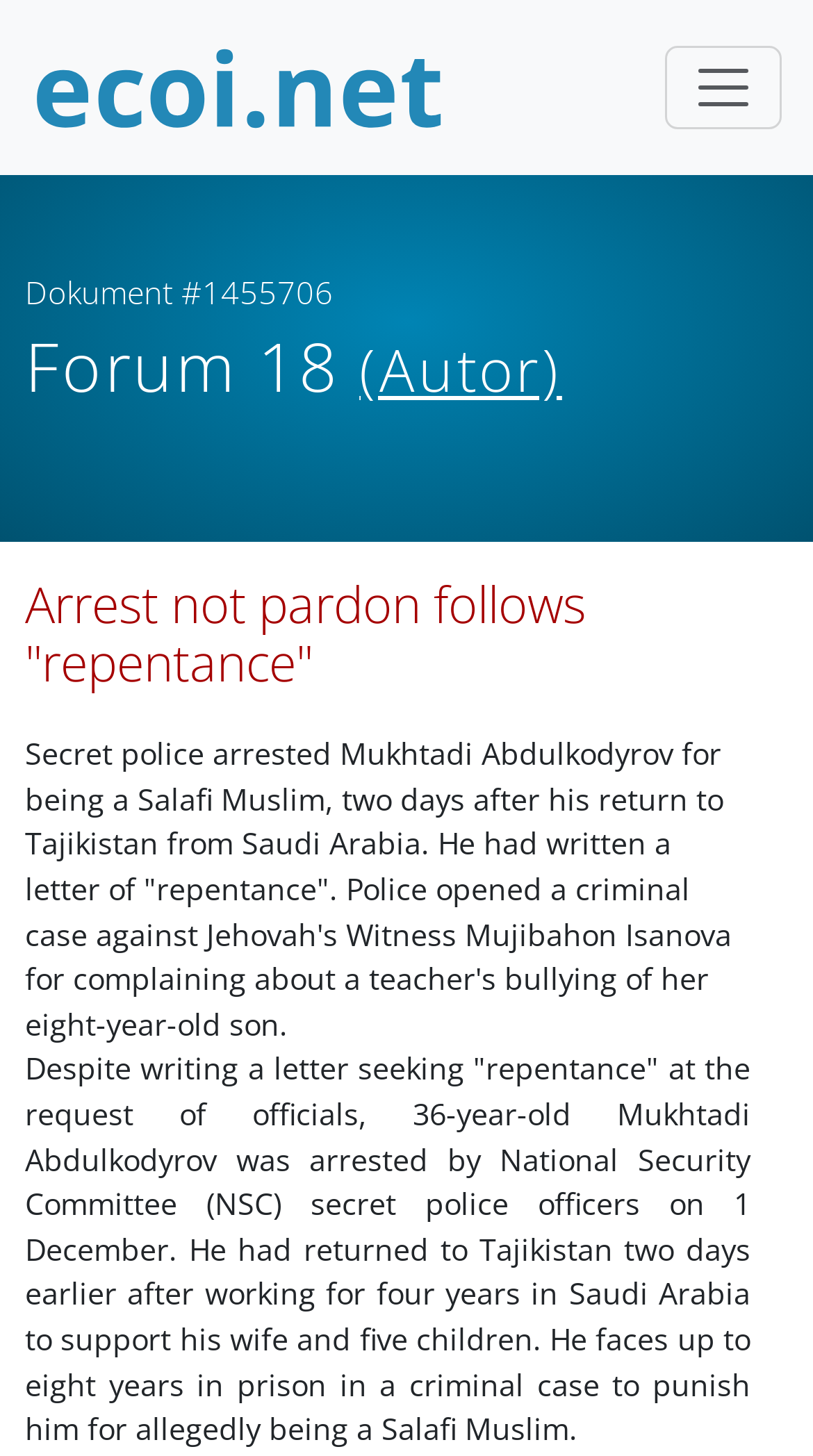Refer to the image and provide an in-depth answer to the question: 
What is Mukhtadi Abdulkodyrov accused of being?

I found the answer by reading the static text element that says 'Secret police arrested Mukhtadi Abdulkodyrov for being a Salafi Muslim...' and is bounded by the coordinates [0.031, 0.504, 0.9, 0.717].